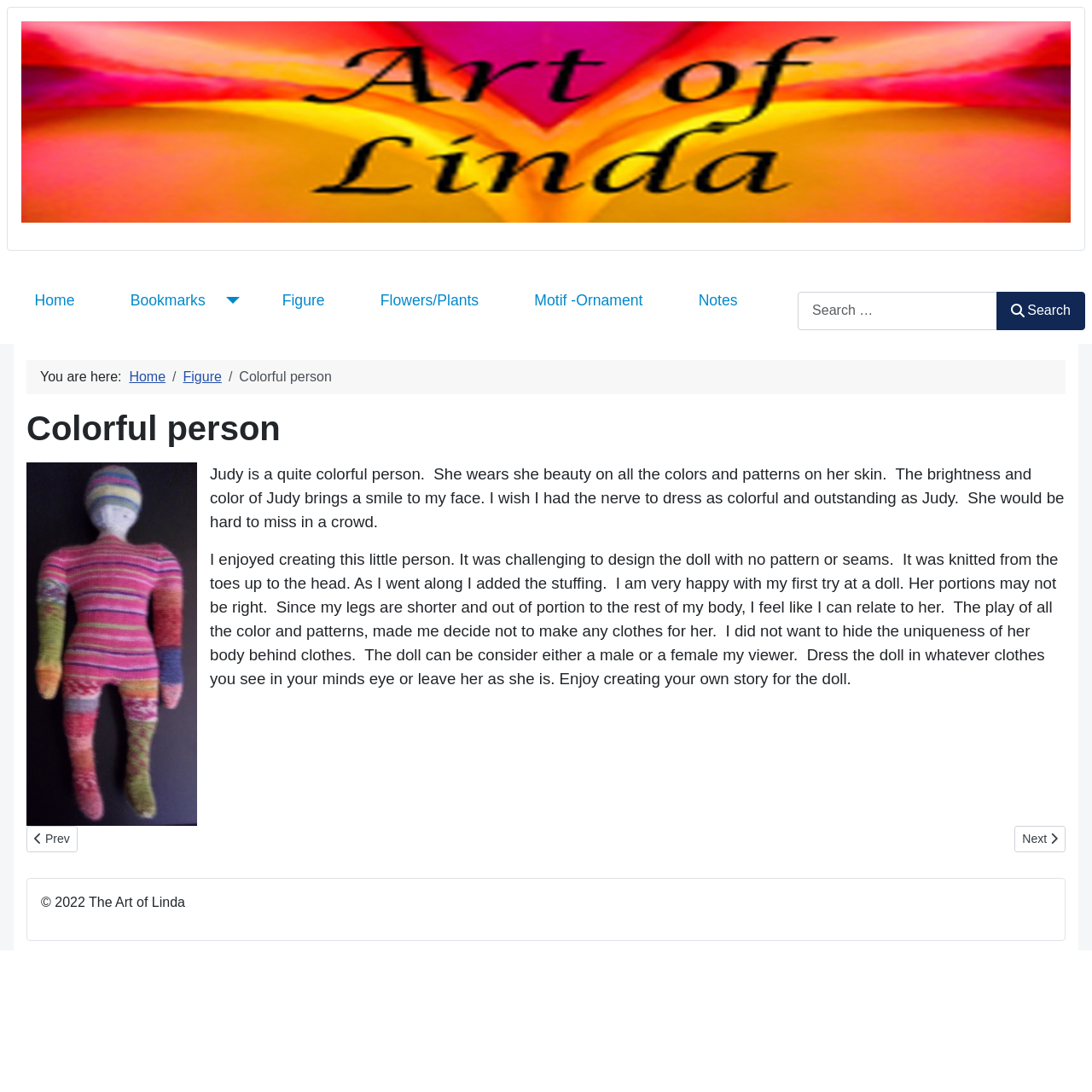Could you highlight the region that needs to be clicked to execute the instruction: "follow Mashum Mollah on Instagram"?

None